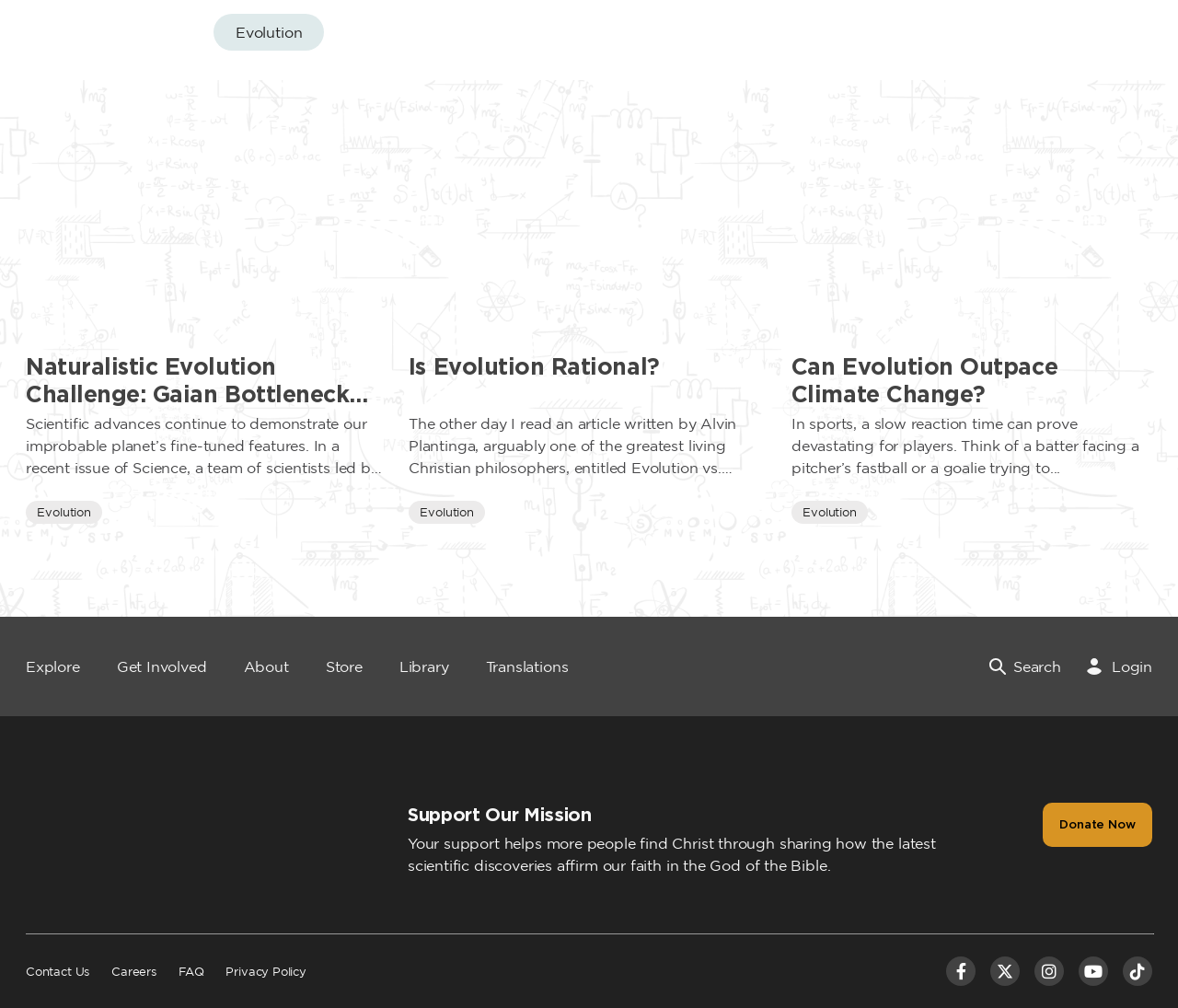Please identify the bounding box coordinates of the element I should click to complete this instruction: 'Search for something'. The coordinates should be given as four float numbers between 0 and 1, like this: [left, top, right, bottom].

[0.84, 0.65, 0.901, 0.672]